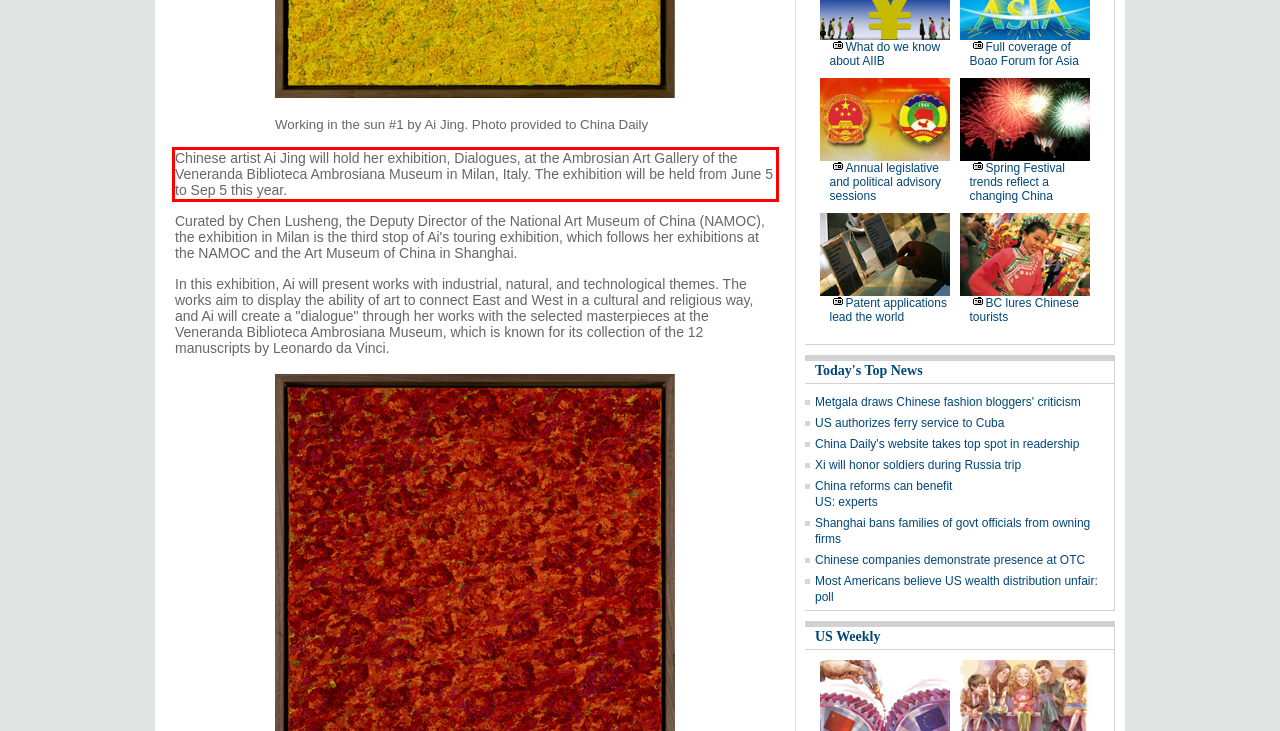Please examine the webpage screenshot and extract the text within the red bounding box using OCR.

Chinese artist Ai Jing will hold her exhibition, Dialogues, at the Ambrosian Art Gallery of the Veneranda Biblioteca Ambrosiana Museum in Milan, Italy. The exhibition will be held from June 5 to Sep 5 this year.